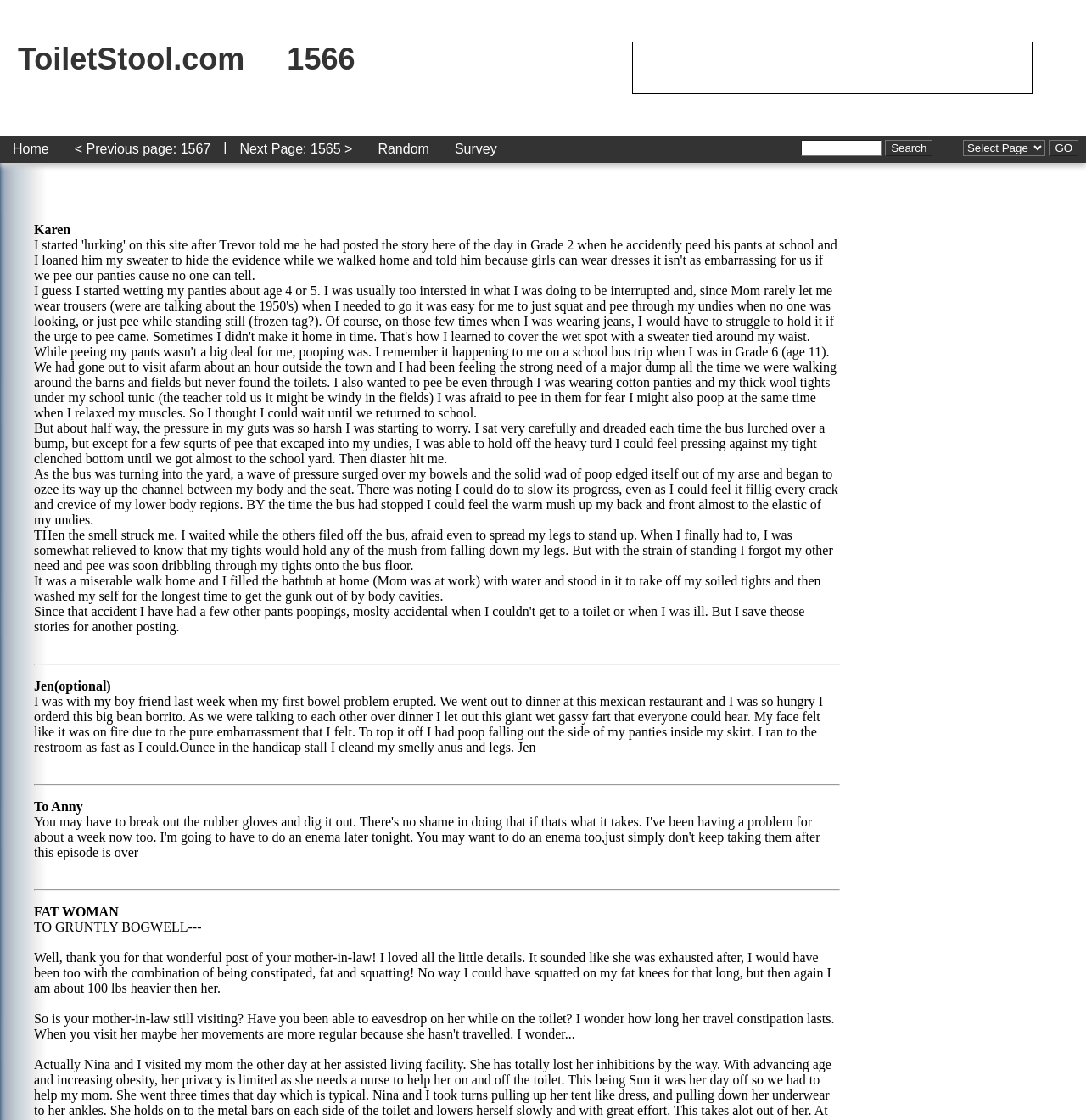Please provide a comprehensive response to the question based on the details in the image: What is the orientation of the separator elements?

The separator elements are used to separate the different stories or posts on the page, and they have a horizontal orientation, as indicated by their 'orientation: horizontal' property.